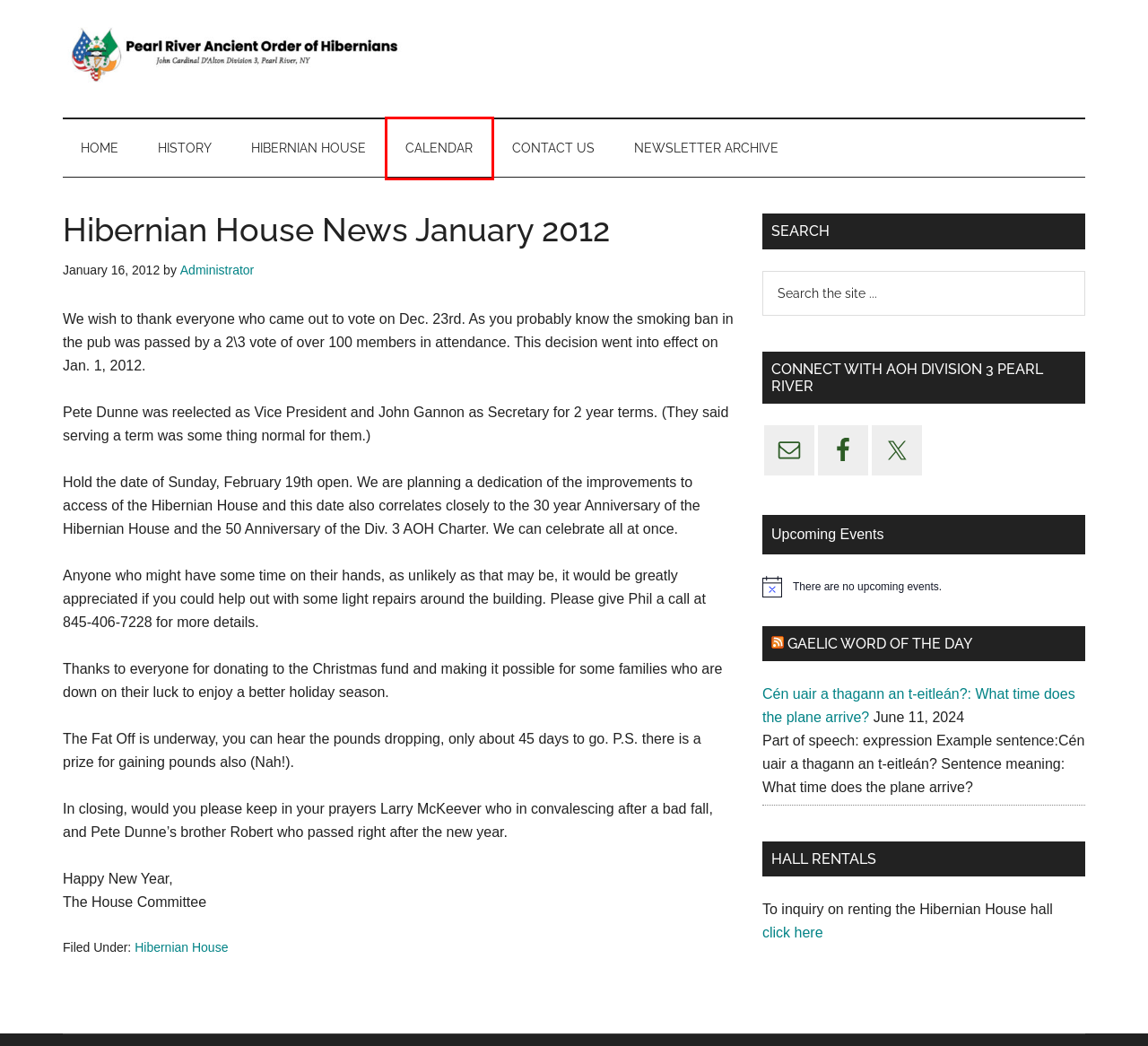You are provided with a screenshot of a webpage where a red rectangle bounding box surrounds an element. Choose the description that best matches the new webpage after clicking the element in the red bounding box. Here are the choices:
A. History Archives - Pearl River Ancient Order of Hibernians
B. Inquiry on Renting Hibernian House Hall - Pearl River Ancient Order of Hibernians
C. Upcoming Events
D. Hibernian House Archives - Pearl River Ancient Order of Hibernians
E. Irish Word of the Day | Transparent Language
F. Contact Us - Pearl River Ancient Order of Hibernians
G. Home Page - Pearl River Ancient Order of Hibernians
H. Newsletter Archive - Pearl River Ancient Order of Hibernians

C